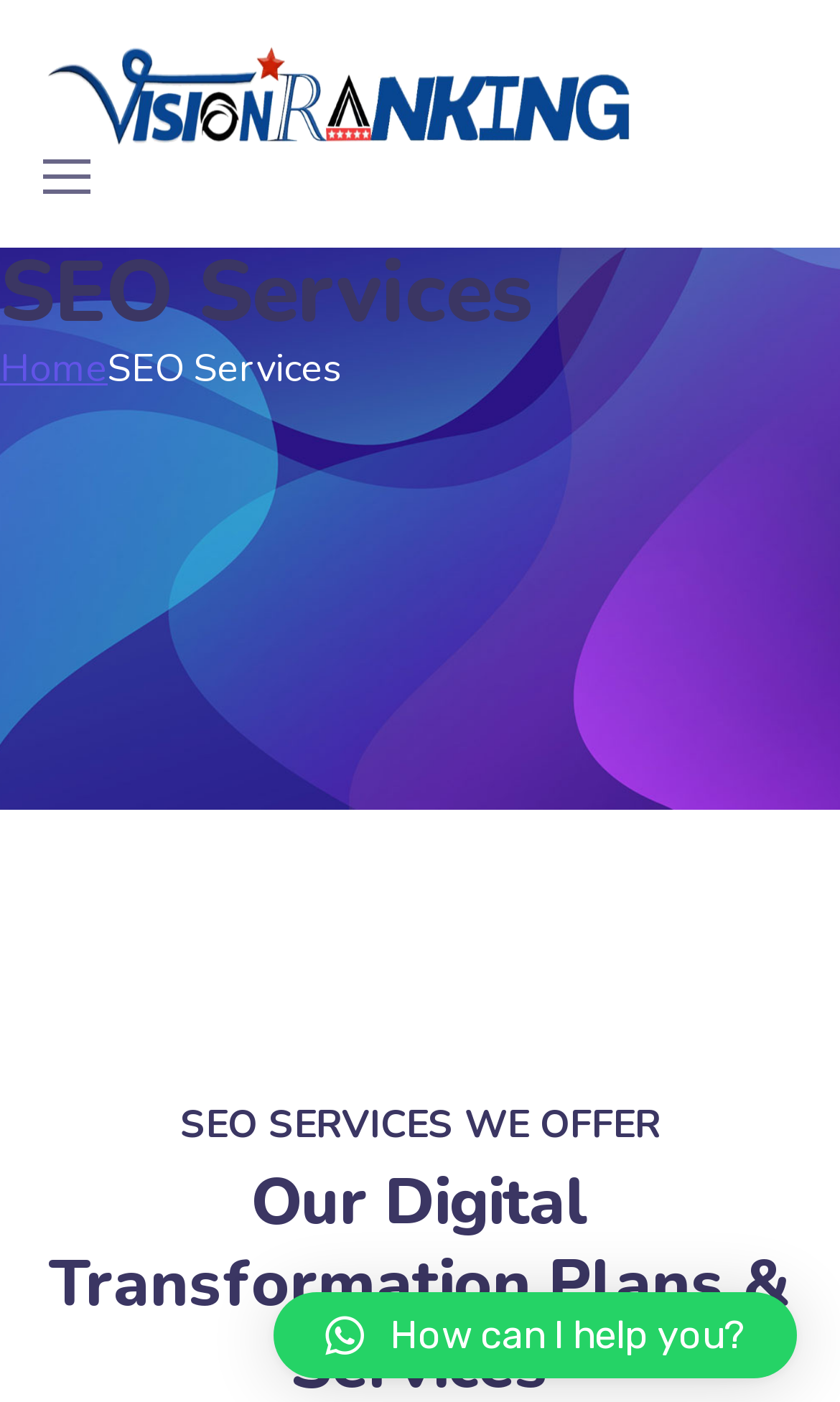What is the purpose of the button at the bottom of the webpage?
Analyze the screenshot and provide a detailed answer to the question.

The button at the bottom of the webpage has the text ' How can I help you?' which suggests that it is intended for users to ask for help or assistance.